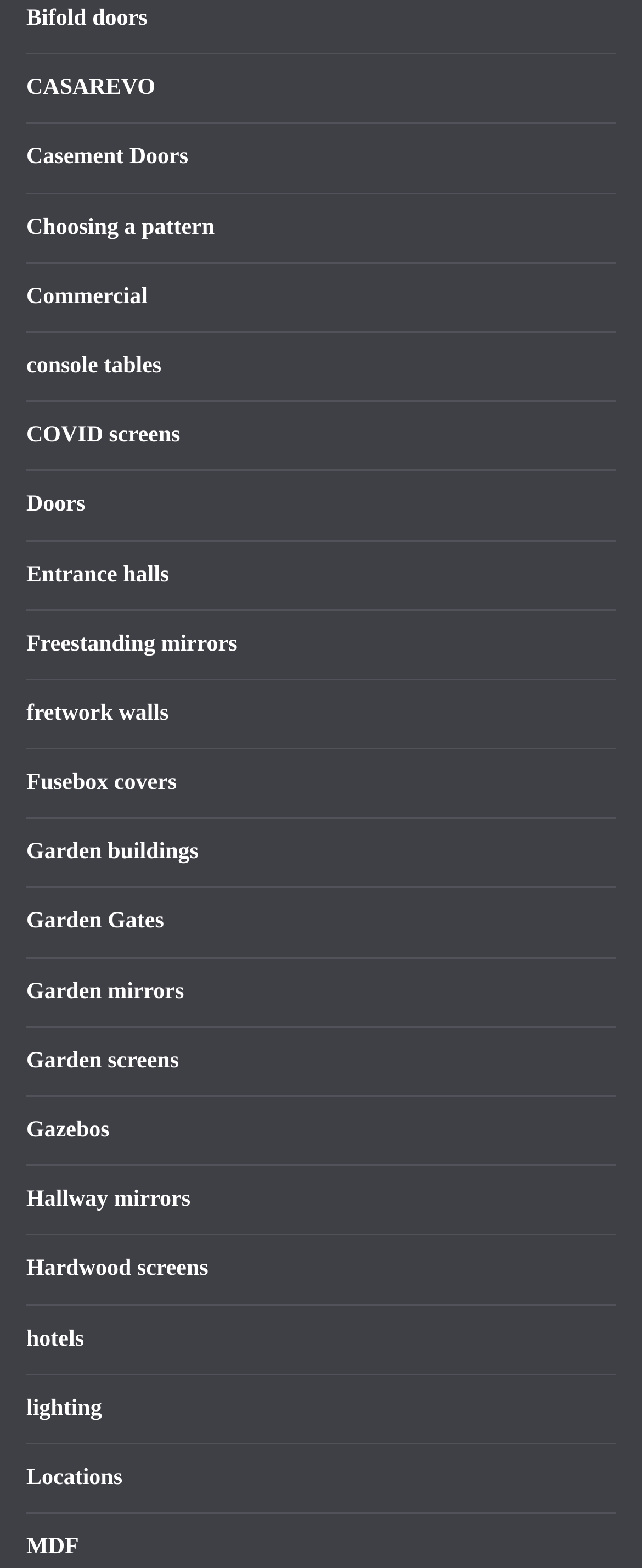Could you locate the bounding box coordinates for the section that should be clicked to accomplish this task: "Check out the lighting options".

[0.041, 0.891, 0.159, 0.906]